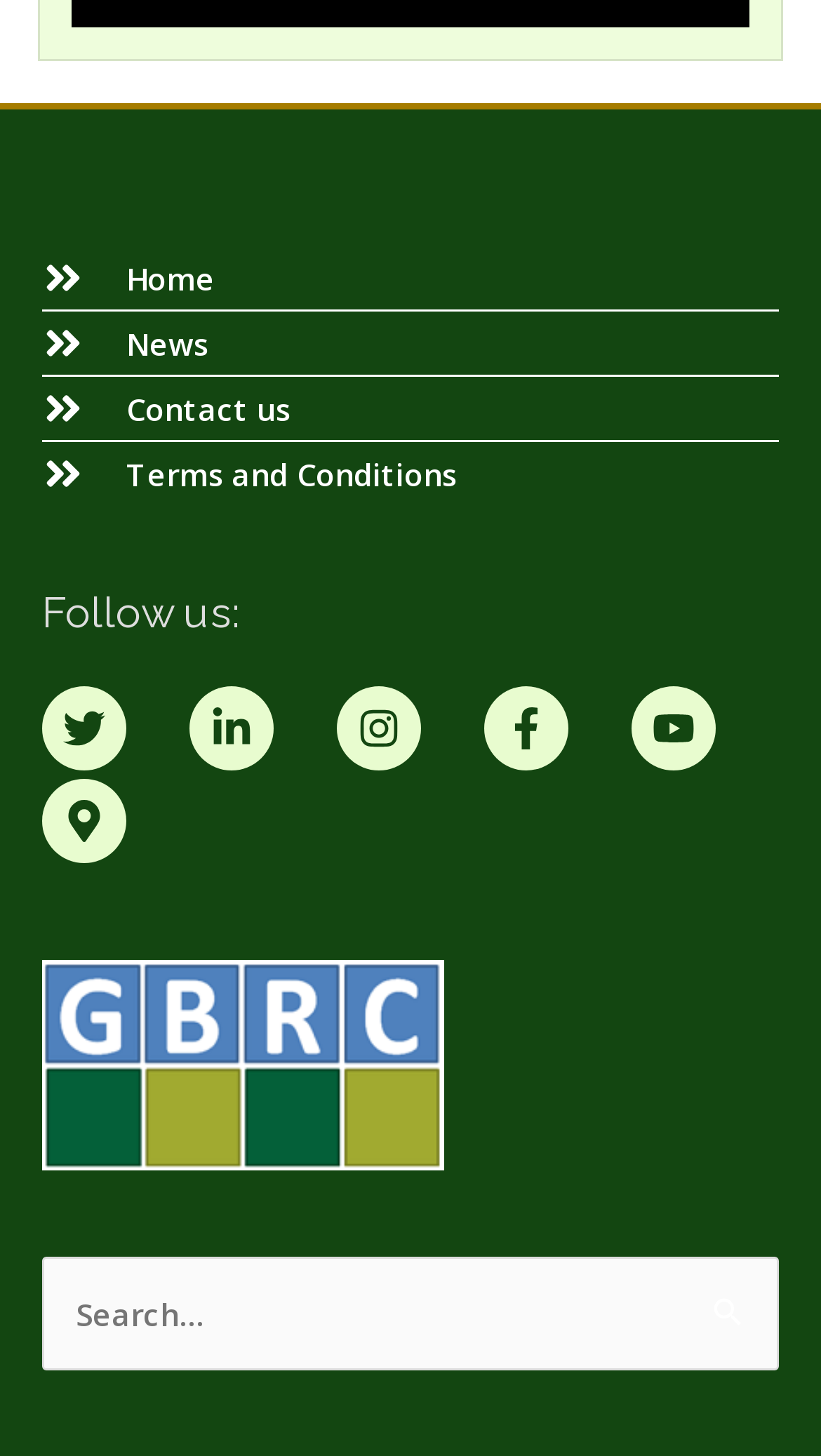Bounding box coordinates are specified in the format (top-left x, top-left y, bottom-right x, bottom-right y). All values are floating point numbers bounded between 0 and 1. Please provide the bounding box coordinate of the region this sentence describes: parent_node: Search for: value="Search"

[0.833, 0.864, 0.949, 0.927]